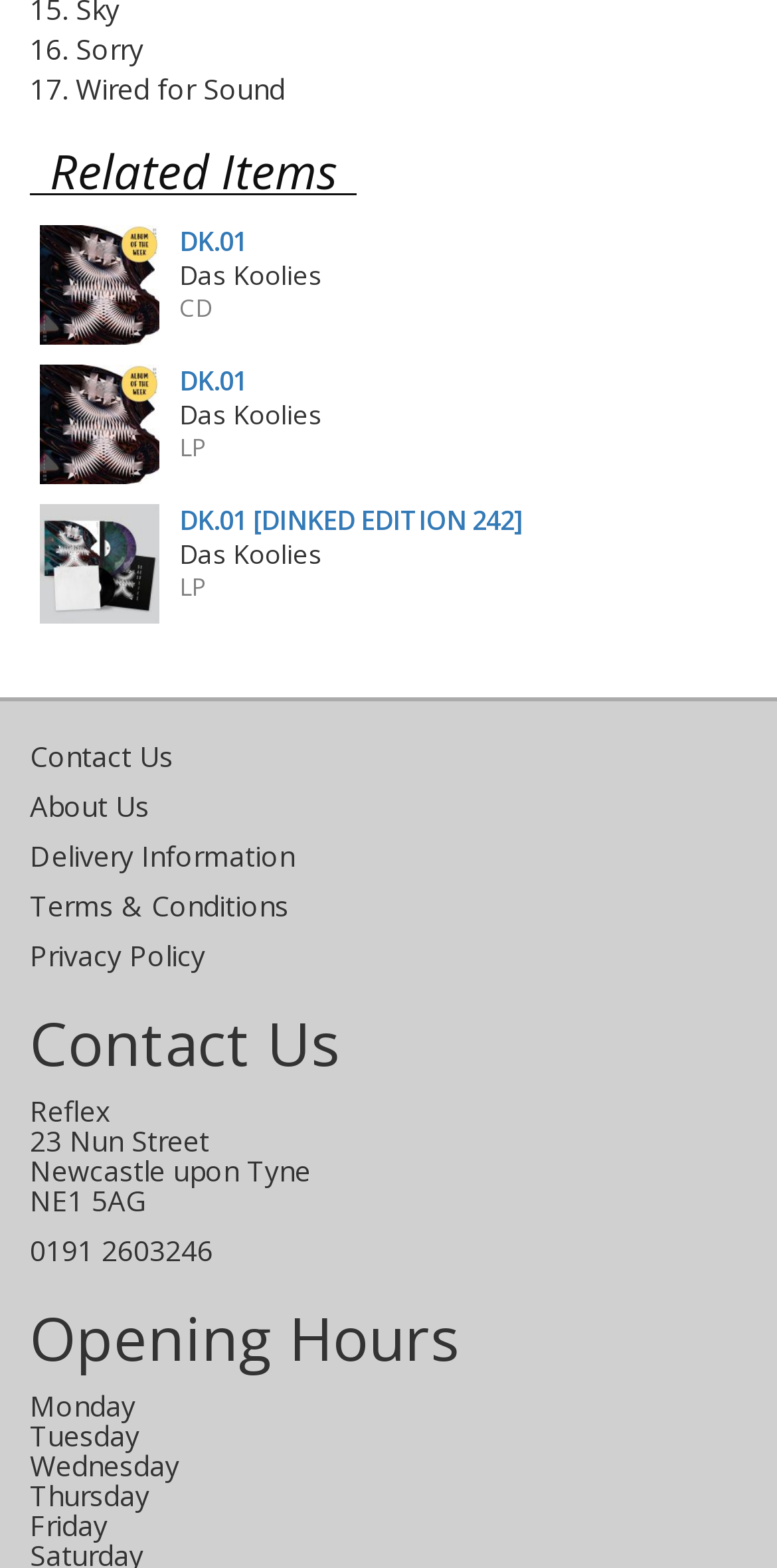How many links are in the footer section? Examine the screenshot and reply using just one word or a brief phrase.

5